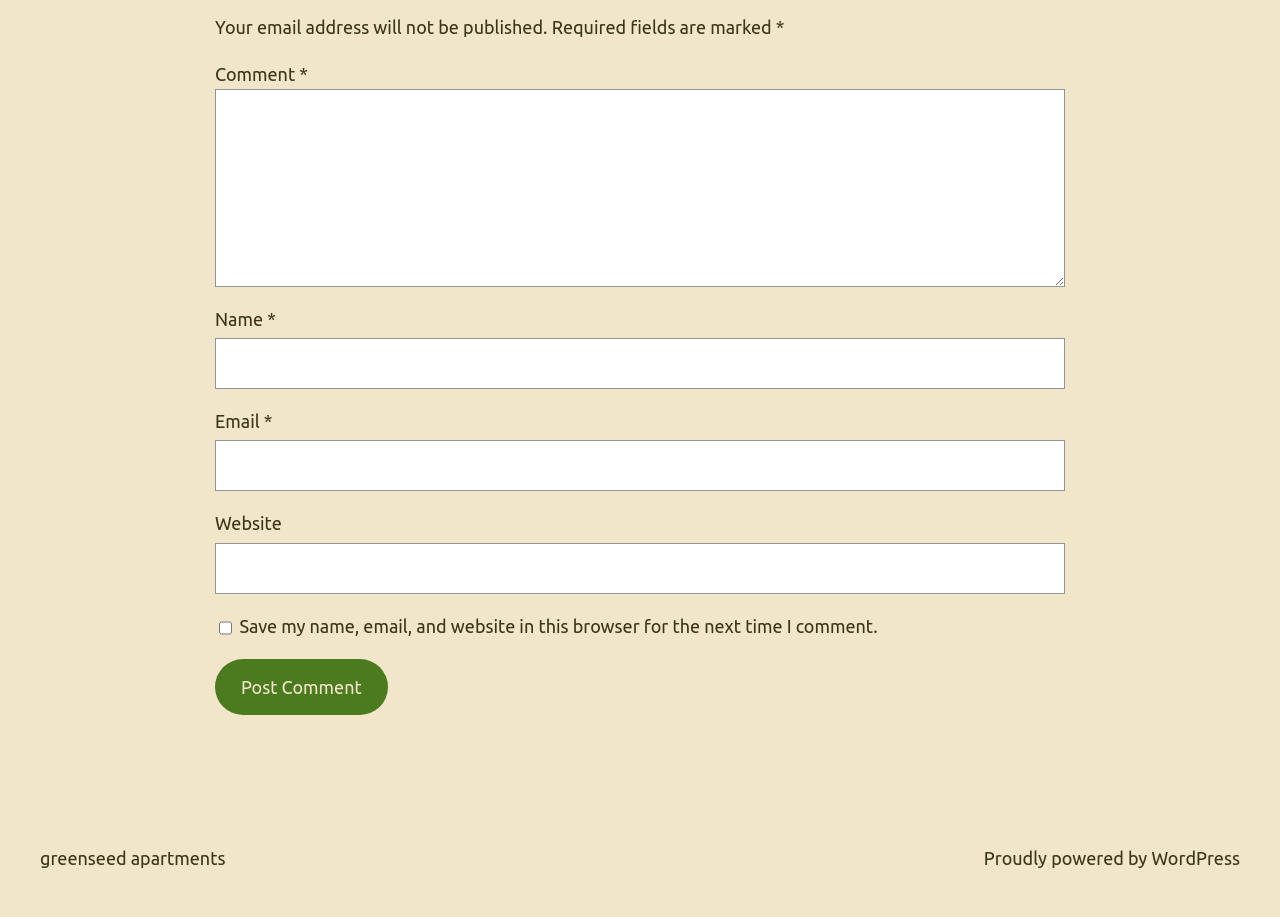What is the button at the bottom of the form for?
Using the information presented in the image, please offer a detailed response to the question.

The button at the bottom of the form is labeled 'Post Comment', suggesting that it is used to submit the comment form and post the user's comment.